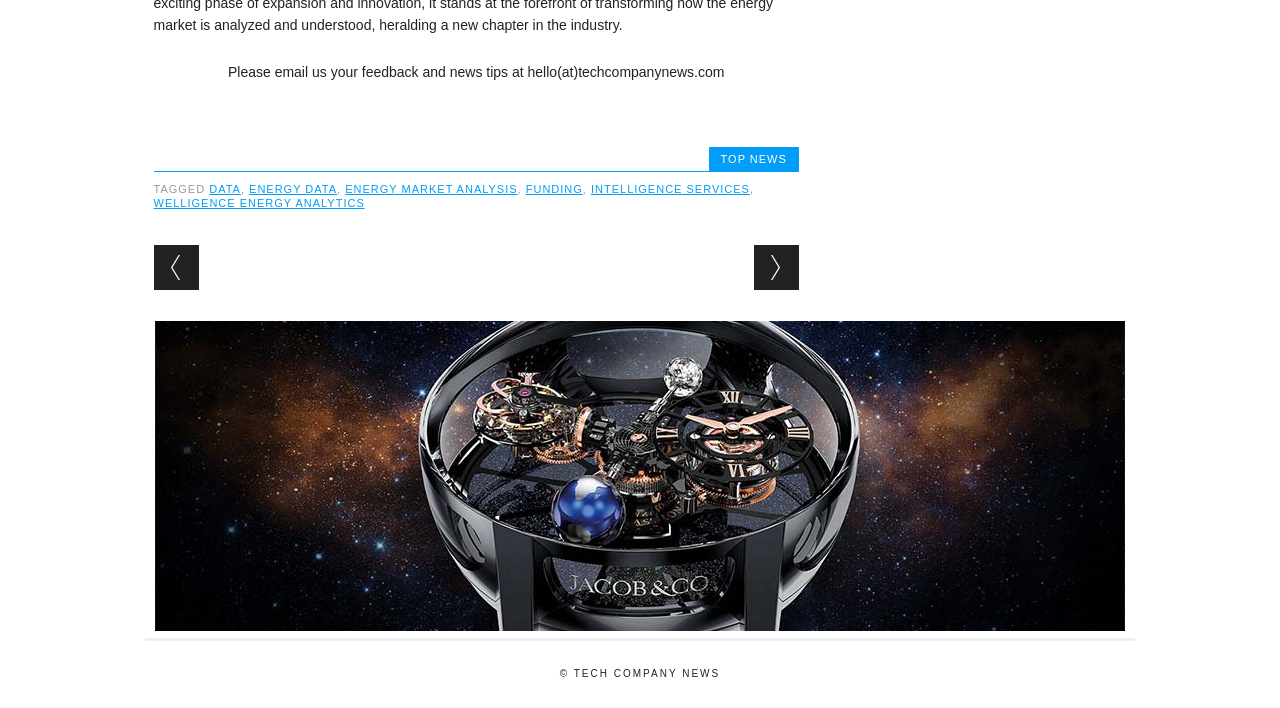Please find the bounding box coordinates of the section that needs to be clicked to achieve this instruction: "Type phone number".

None